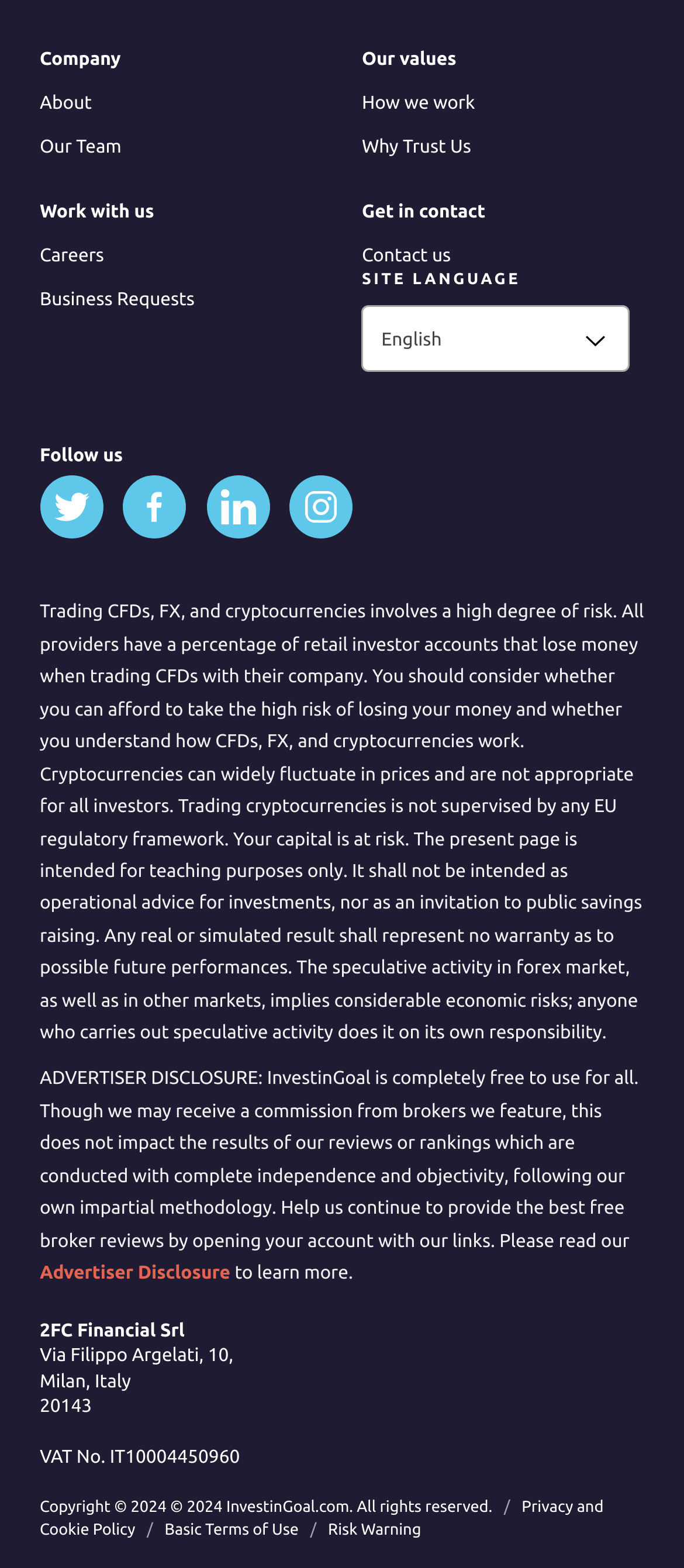Pinpoint the bounding box coordinates of the element that must be clicked to accomplish the following instruction: "Select language". The coordinates should be in the format of four float numbers between 0 and 1, i.e., [left, top, right, bottom].

[0.529, 0.195, 0.92, 0.237]